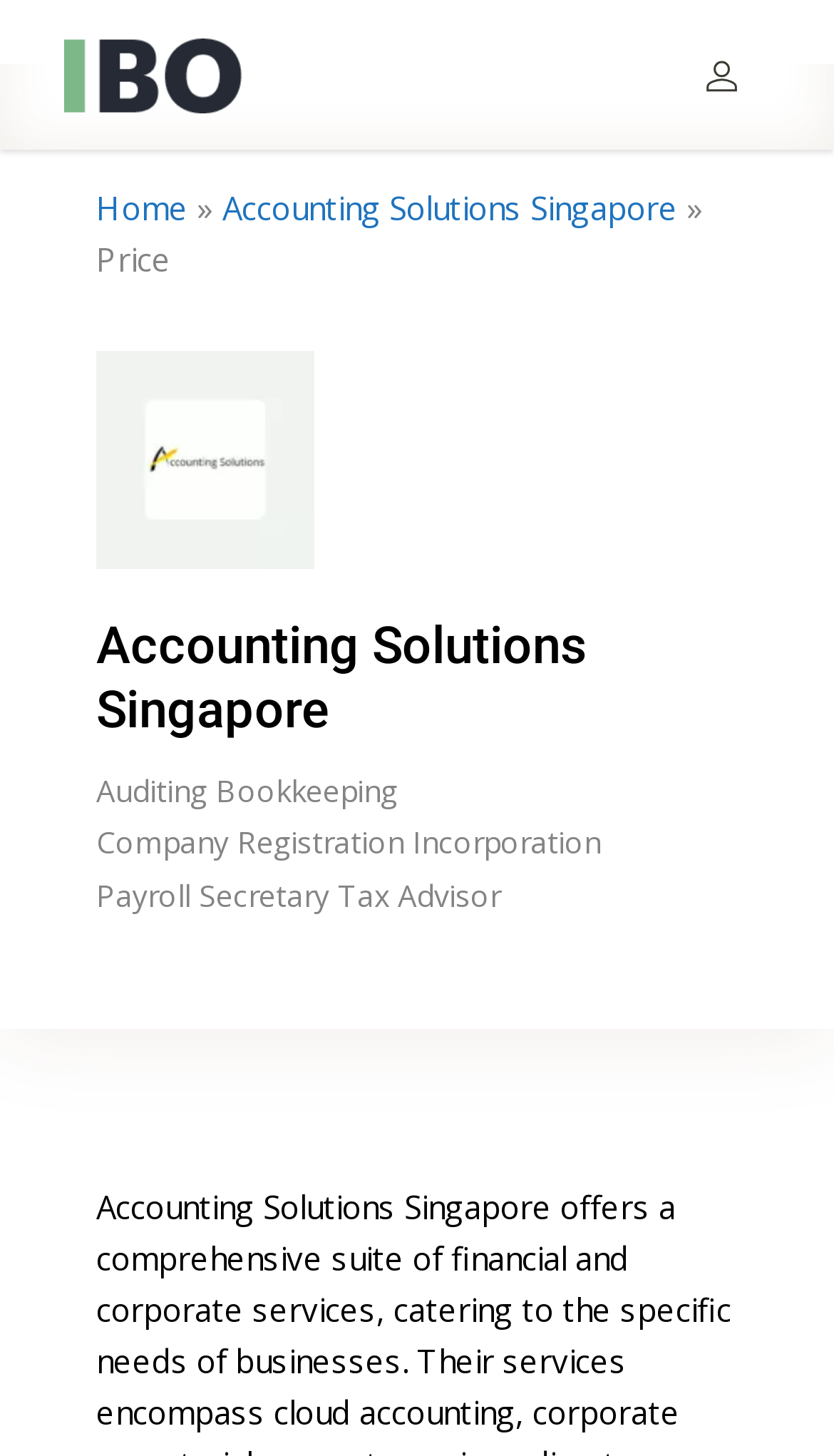Locate the bounding box coordinates of the element's region that should be clicked to carry out the following instruction: "Go to Home". The coordinates need to be four float numbers between 0 and 1, i.e., [left, top, right, bottom].

[0.115, 0.128, 0.226, 0.157]